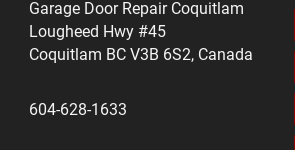Provide a comprehensive description of the image.

This image displays the contact information for Garage Door Repair Coquitlam, highlighting the business's commitment to servicing the local community. The address is prominently featured as Lougheed Hwy #45, Coquitlam, BC V3B 6S2, Canada, making it easy for customers to locate the service. Additionally, a contact number, 604-628-1633, is provided for customers to reach out directly for assistance or inquiries regarding garage door services. The background is simple, enhancing focus on the essential information for those in need of garage door repair services.